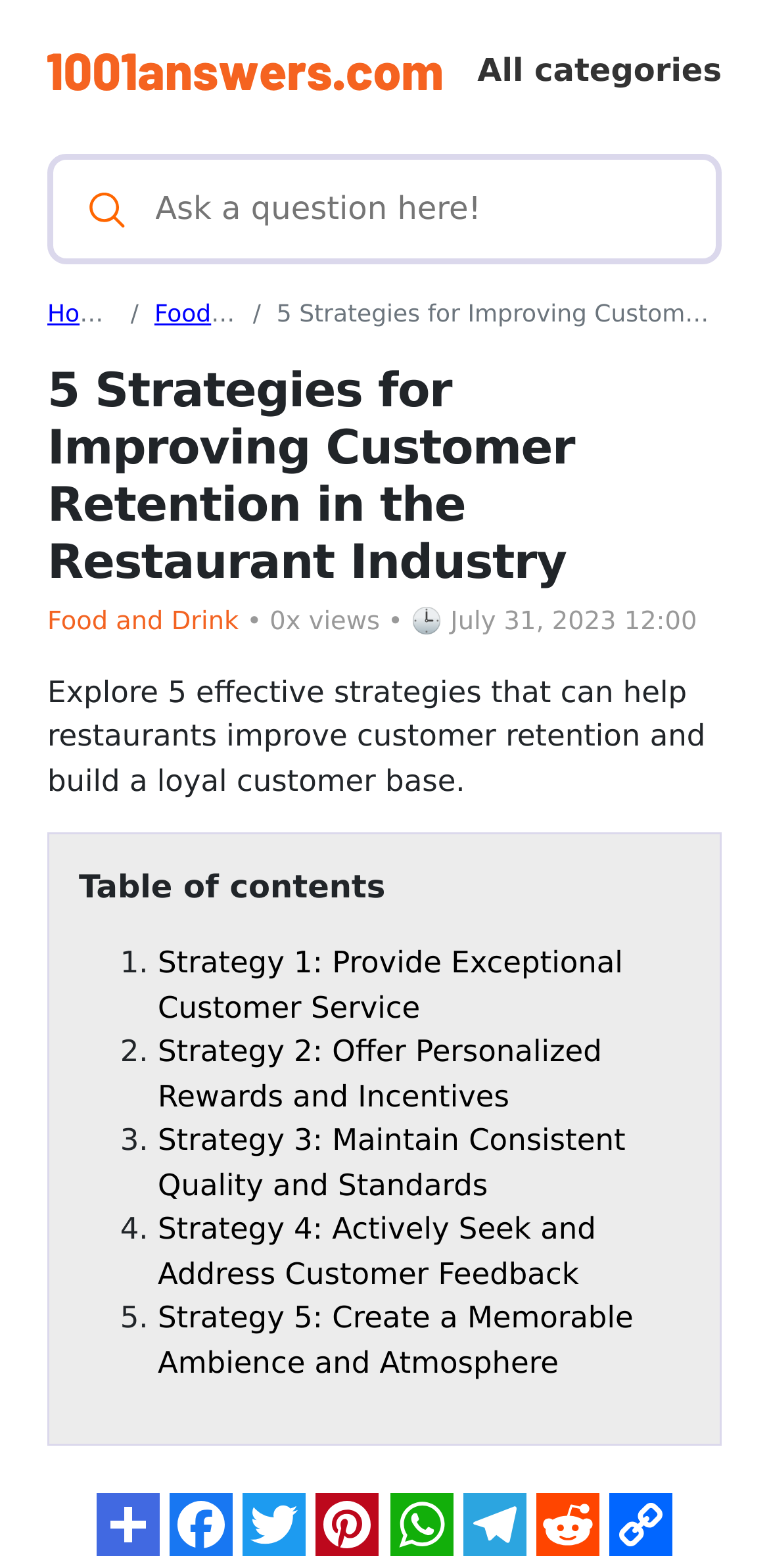Please provide a one-word or phrase answer to the question: 
How many images are present at the bottom of the page?

6